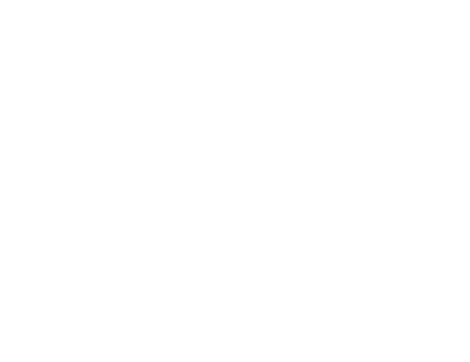Provide your answer to the question using just one word or phrase: What is highlighted in the poster's design?

Aerodynamic shapes and luxury aesthetics